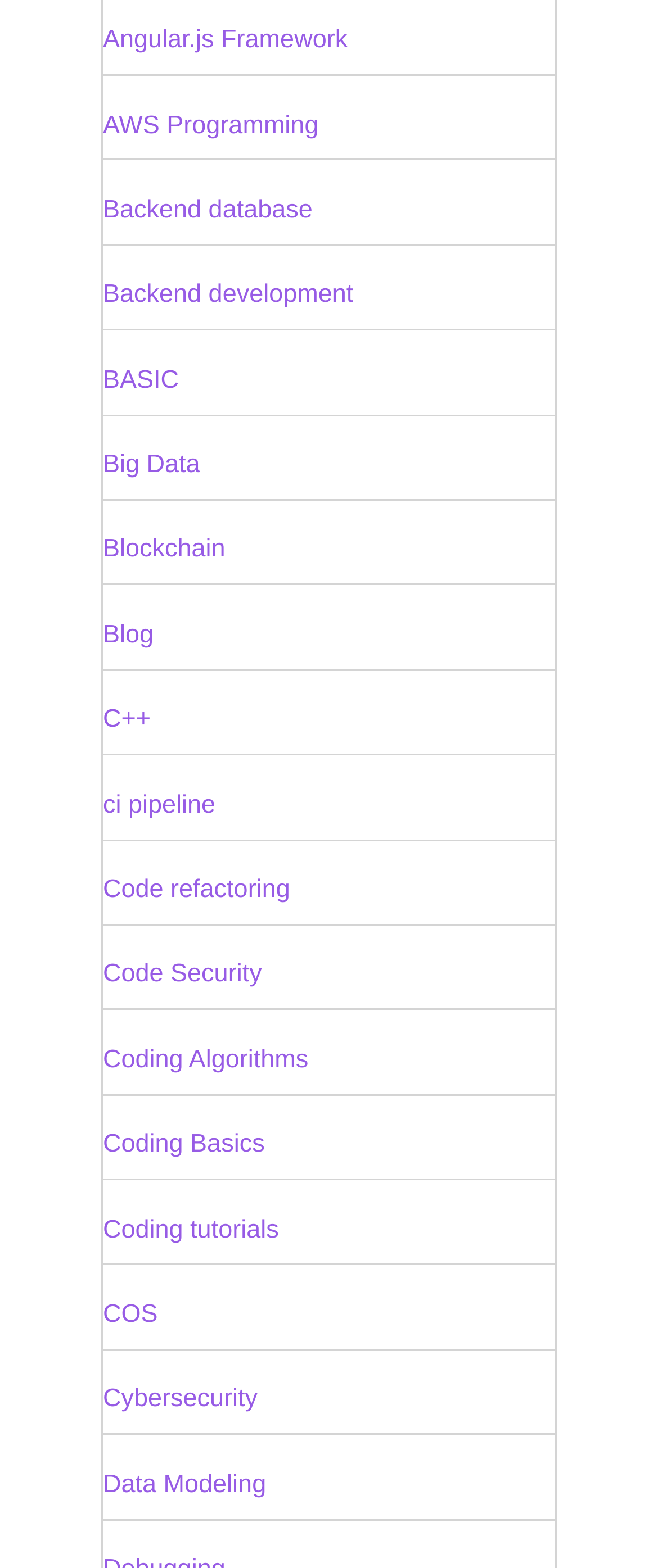Please provide a one-word or short phrase answer to the question:
How many links are on the webpage?

20